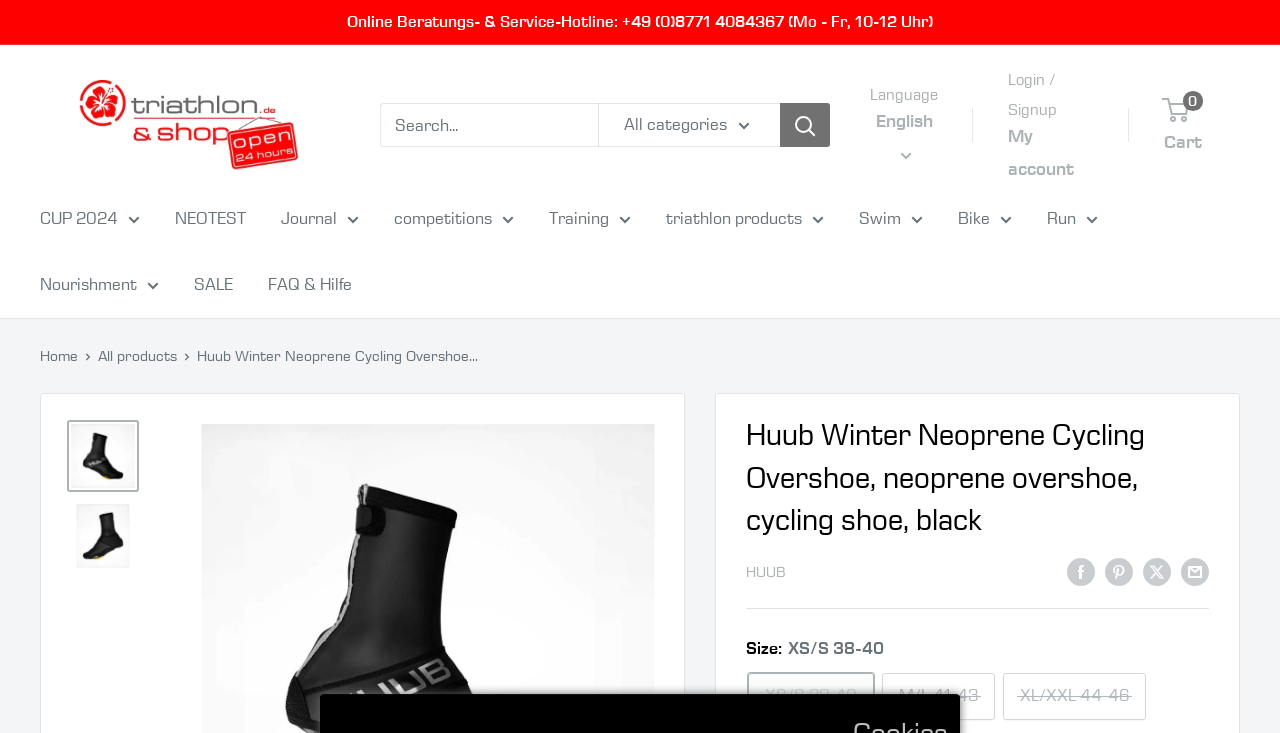Identify the coordinates of the bounding box for the element that must be clicked to accomplish the instruction: "Share on Facebook".

[0.834, 0.757, 0.855, 0.8]